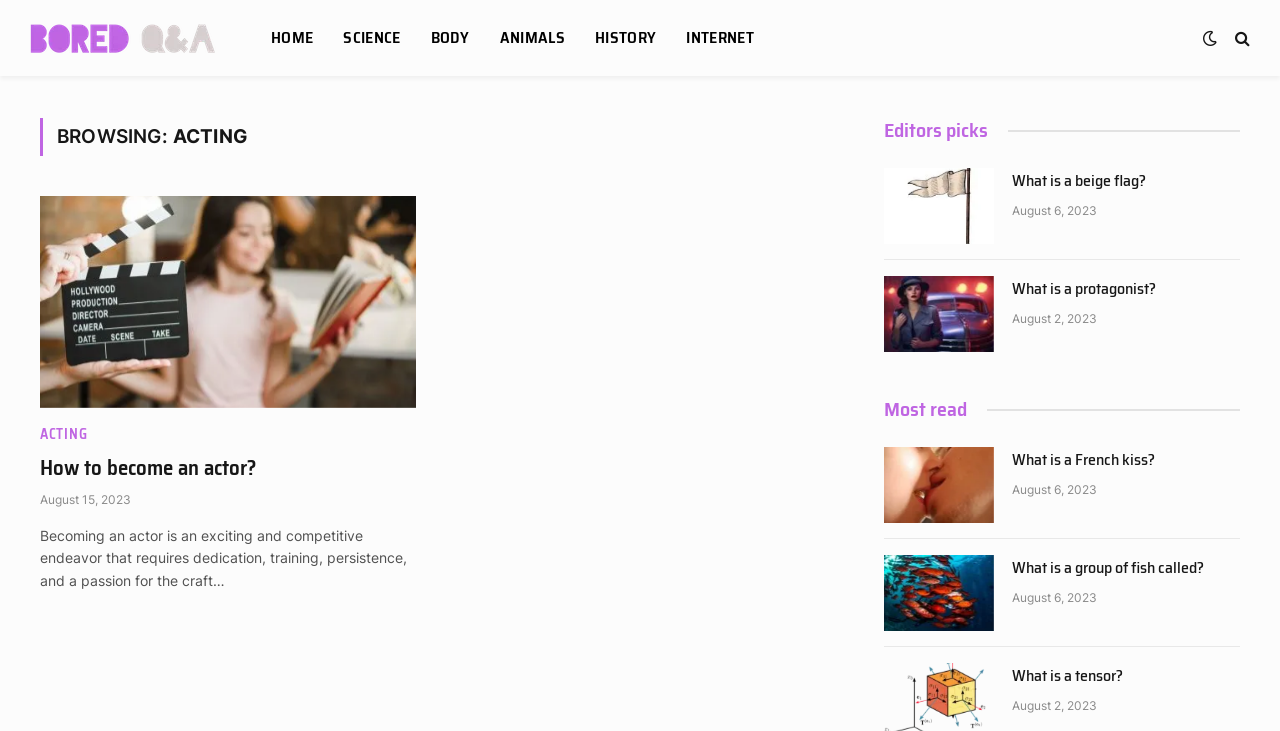Detail the various sections and features present on the webpage.

The webpage is titled "Acting Archives – Bored Q&A" and features a prominent link with the same title at the top left corner. Below this, there is a navigation menu with six links: "HOME", "SCIENCE", "BODY", "ANIMALS", "HISTORY", and "INTERNET", arranged horizontally across the top of the page.

On the top right corner, there are two links to switch between dark and light design themes, and a search link. Below the navigation menu, there is a heading "BROWSING: ACTING" that spans about two-thirds of the page width.

The main content of the page is divided into two sections. The left section contains an article with a heading "How to become an actor?" and a brief description of the process. Below this, there is a time stamp indicating the article was published on August 15, 2023.

The right section is divided into three categories: "Editors picks", "Most read", and a list of articles. Each article has a heading, a link to the article, and a time stamp indicating the publication date. The articles are arranged vertically, with the most recent ones at the top.

There are a total of five articles, each with a heading and a brief description. The headings include "What is a beige flag?", "What is a protagonist?", "What is a French kiss?", "What is a group of fish called?", and "What is a tensor?". The time stamps indicate that the articles were published on August 6, 2023, and August 2, 2023.